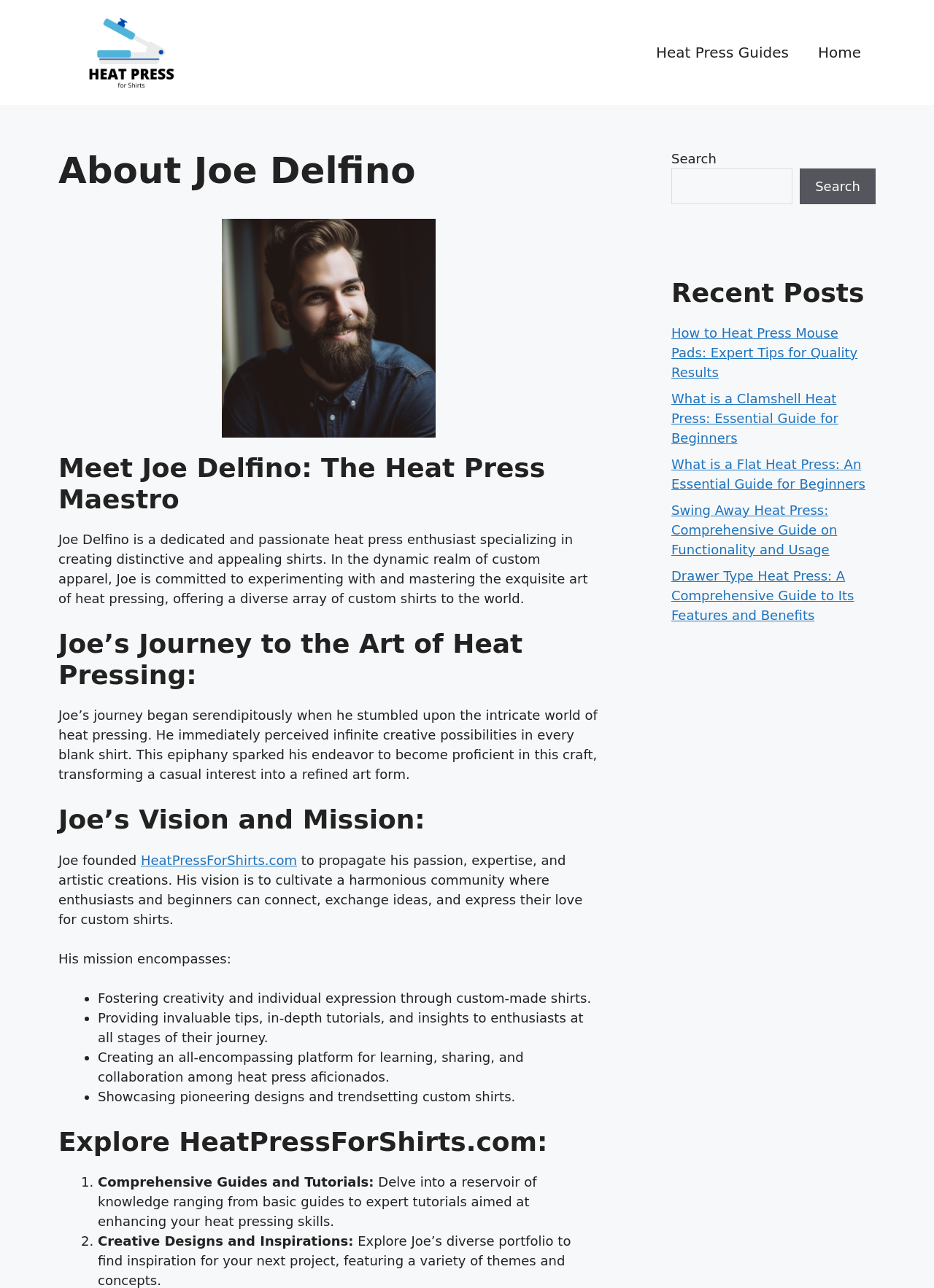What is Joe Delfino's profession?
Based on the visual content, answer with a single word or a brief phrase.

Heat Press Enthusiast